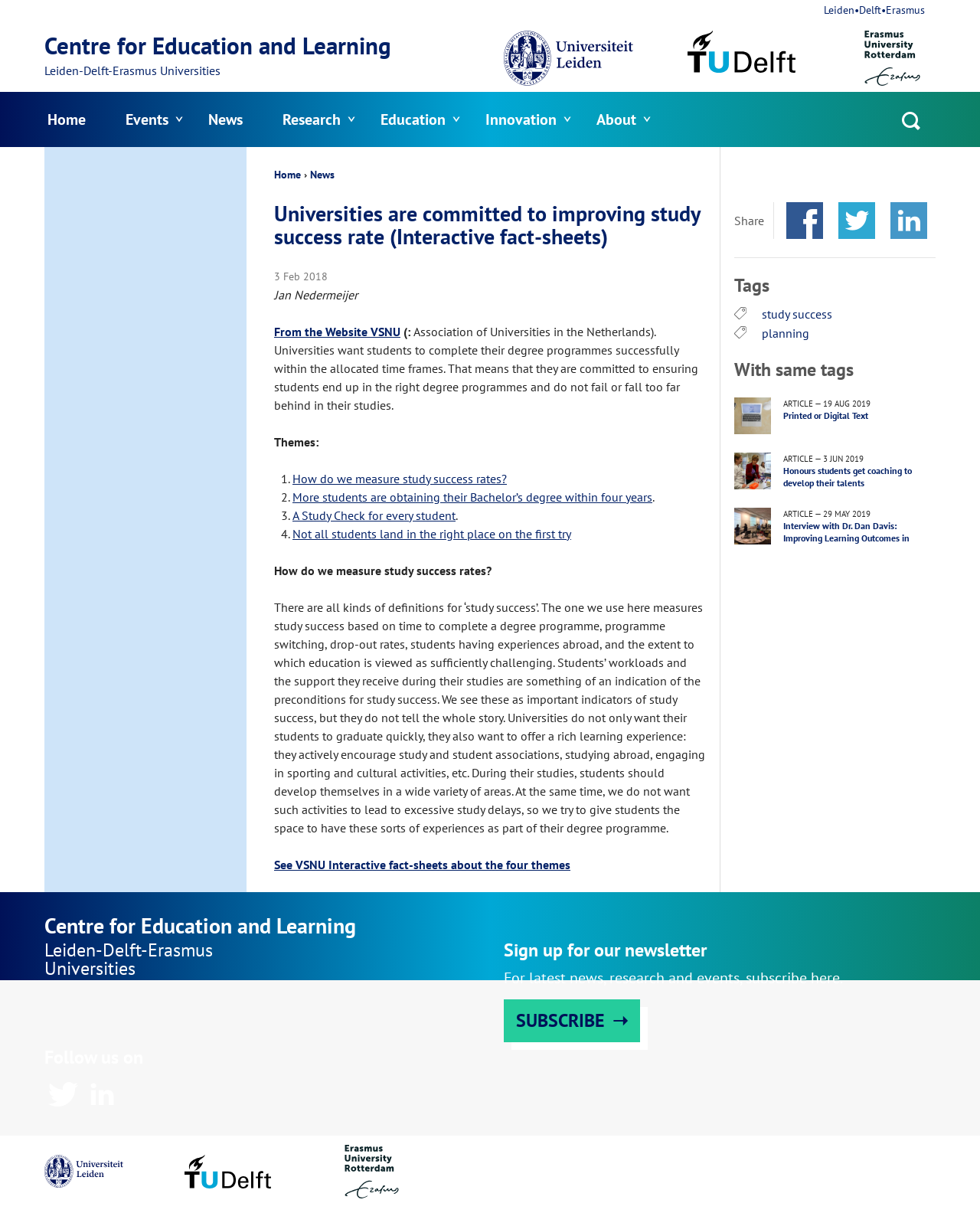Indicate the bounding box coordinates of the element that needs to be clicked to satisfy the following instruction: "Share on Facebook". The coordinates should be four float numbers between 0 and 1, i.e., [left, top, right, bottom].

[0.802, 0.167, 0.84, 0.197]